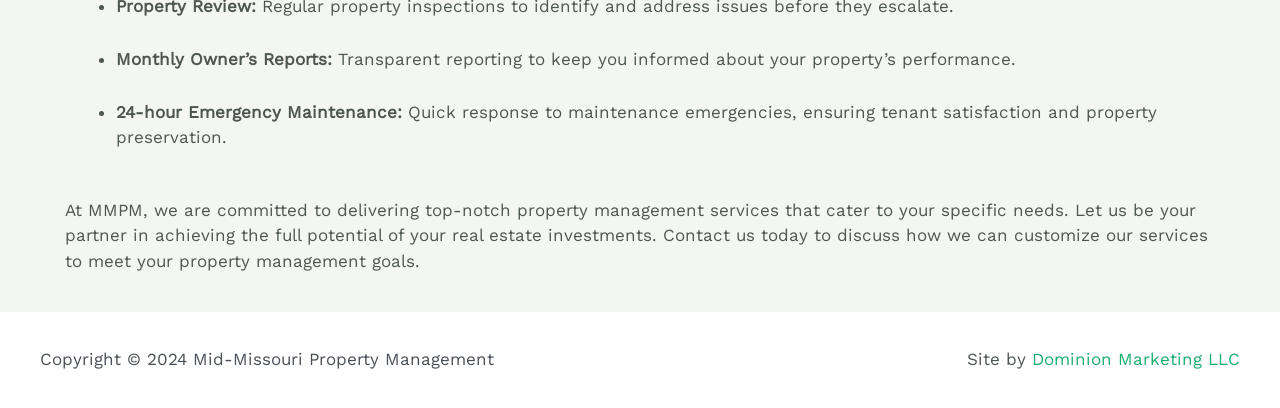Bounding box coordinates are to be given in the format (top-left x, top-left y, bottom-right x, bottom-right y). All values must be floating point numbers between 0 and 1. Provide the bounding box coordinate for the UI element described as: Dominion Marketing LLC

[0.806, 0.856, 0.969, 0.905]